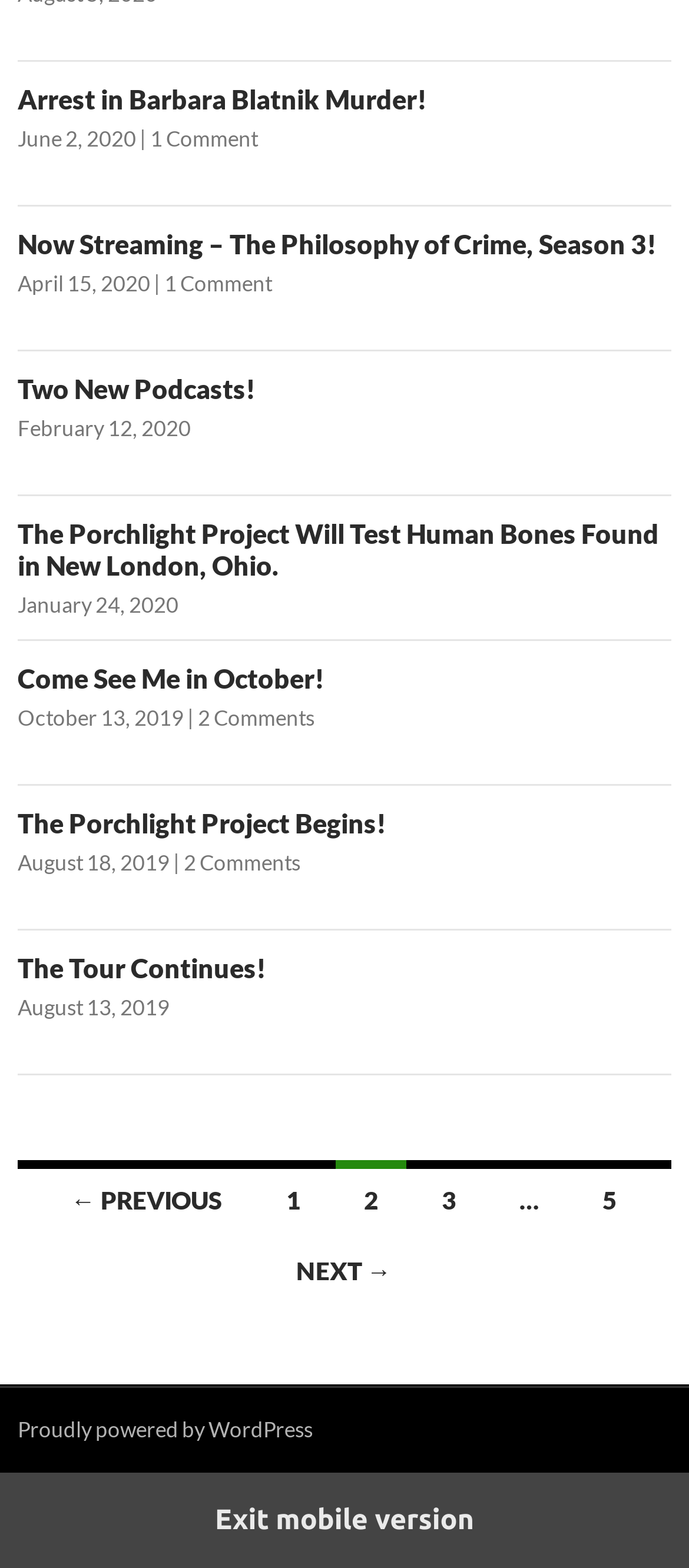Using the provided element description: "3", determine the bounding box coordinates of the corresponding UI element in the screenshot.

[0.6, 0.74, 0.703, 0.785]